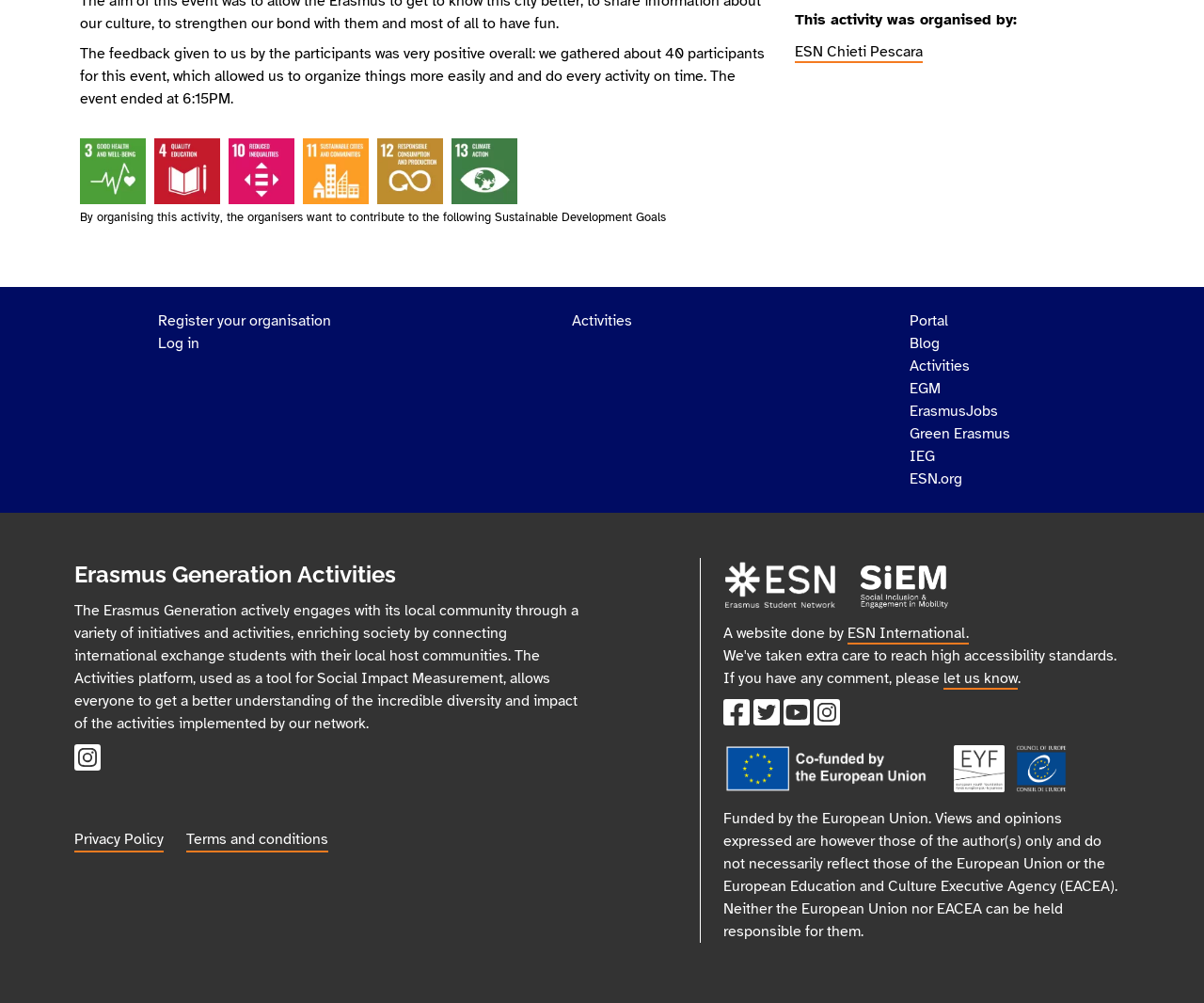Determine the bounding box coordinates of the clickable region to carry out the instruction: "Check 'Instagram'".

[0.062, 0.753, 0.084, 0.771]